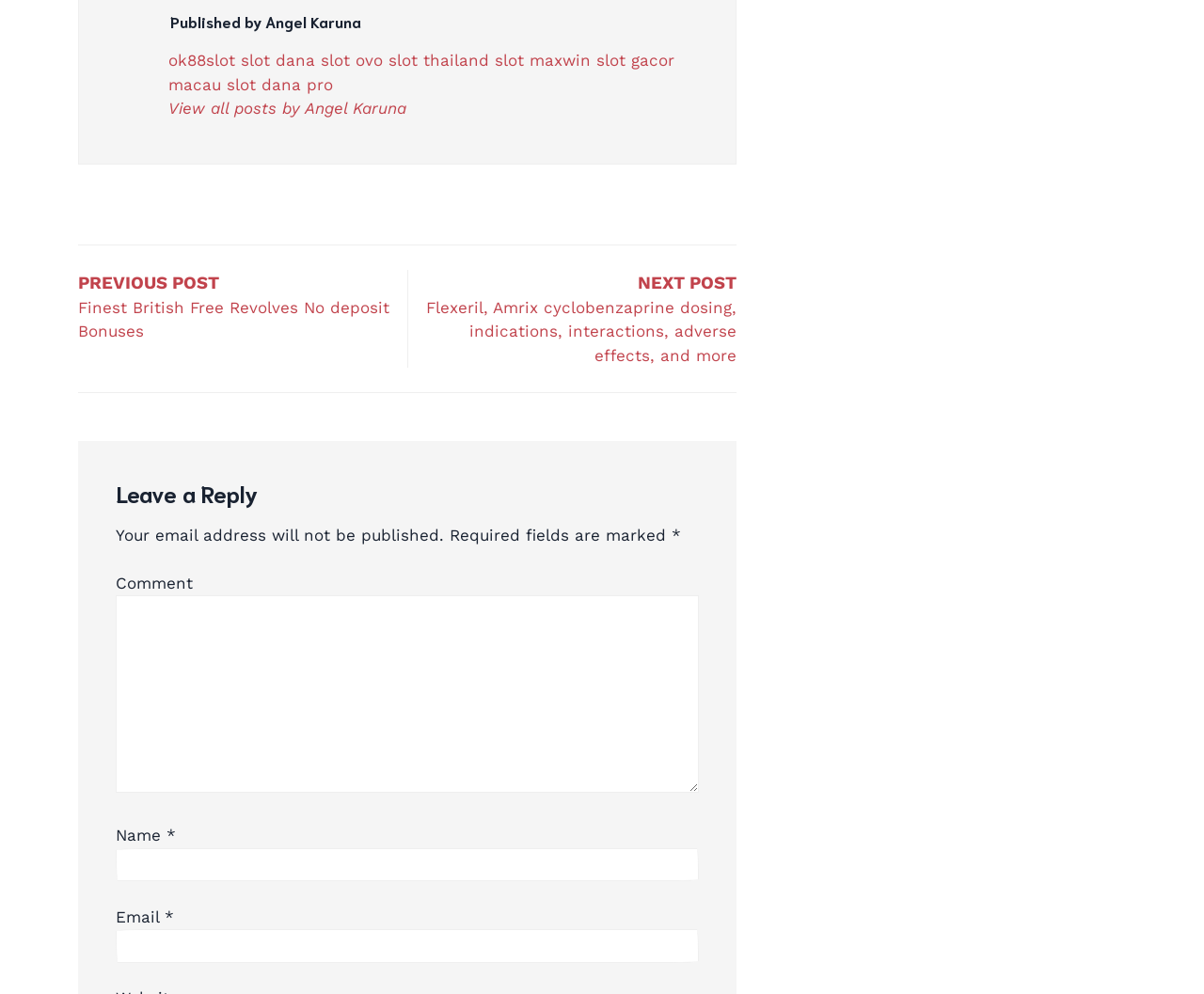Determine the bounding box coordinates of the clickable region to follow the instruction: "Click on the link to view previous post".

[0.064, 0.271, 0.338, 0.344]